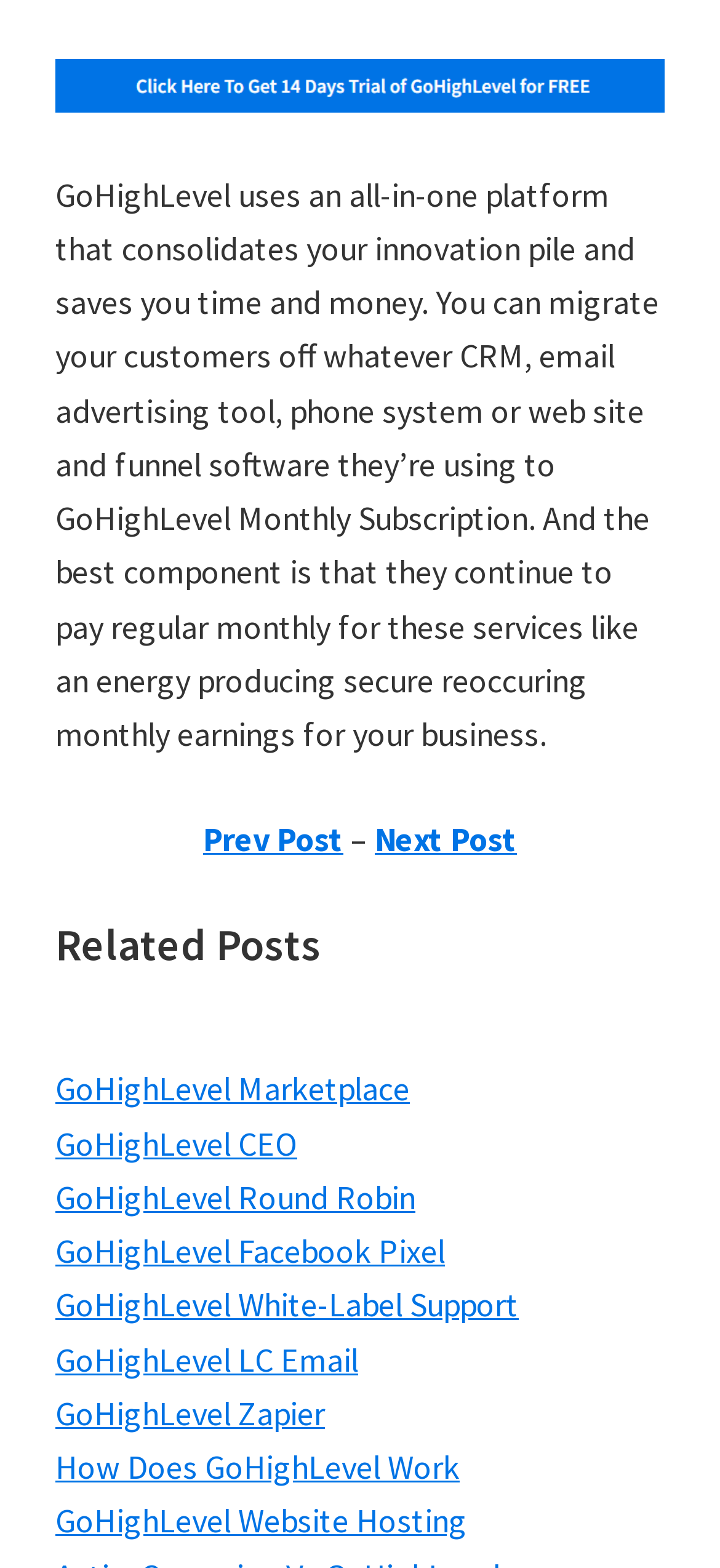Show the bounding box coordinates for the HTML element as described: "Next Post".

[0.521, 0.522, 0.718, 0.549]